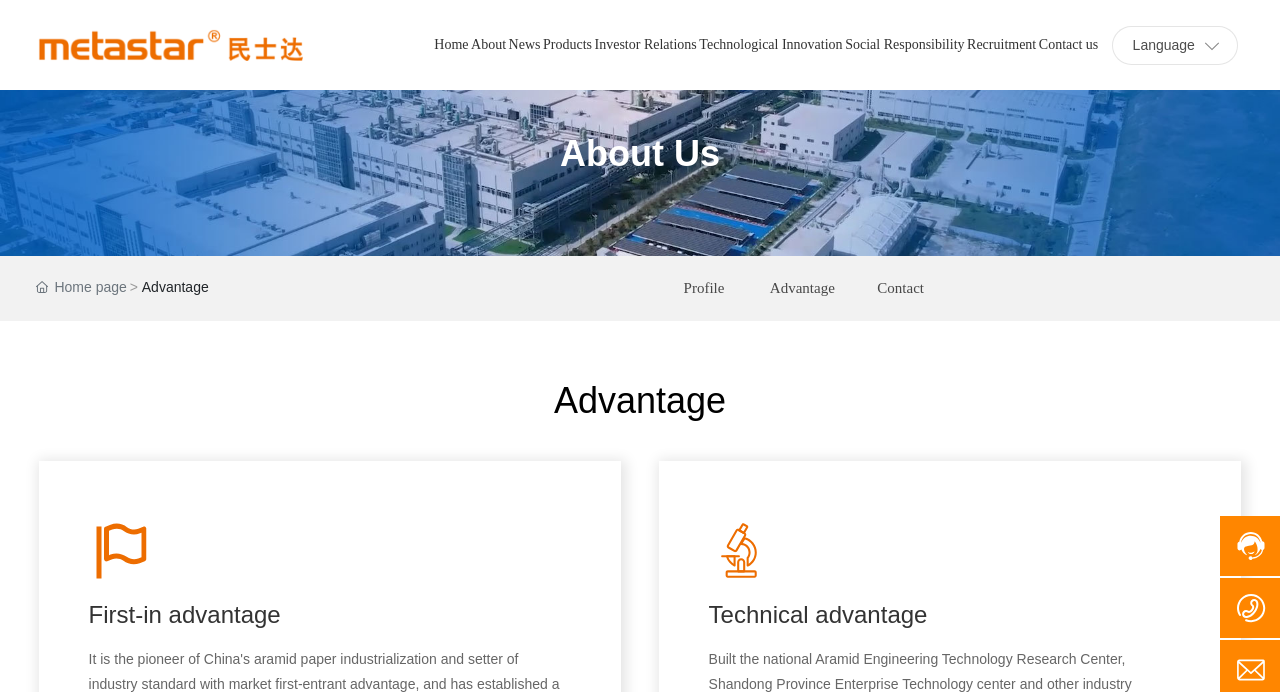Pinpoint the bounding box coordinates of the area that should be clicked to complete the following instruction: "click the Profile link". The coordinates must be given as four float numbers between 0 and 1, i.e., [left, top, right, bottom].

[0.534, 0.405, 0.566, 0.428]